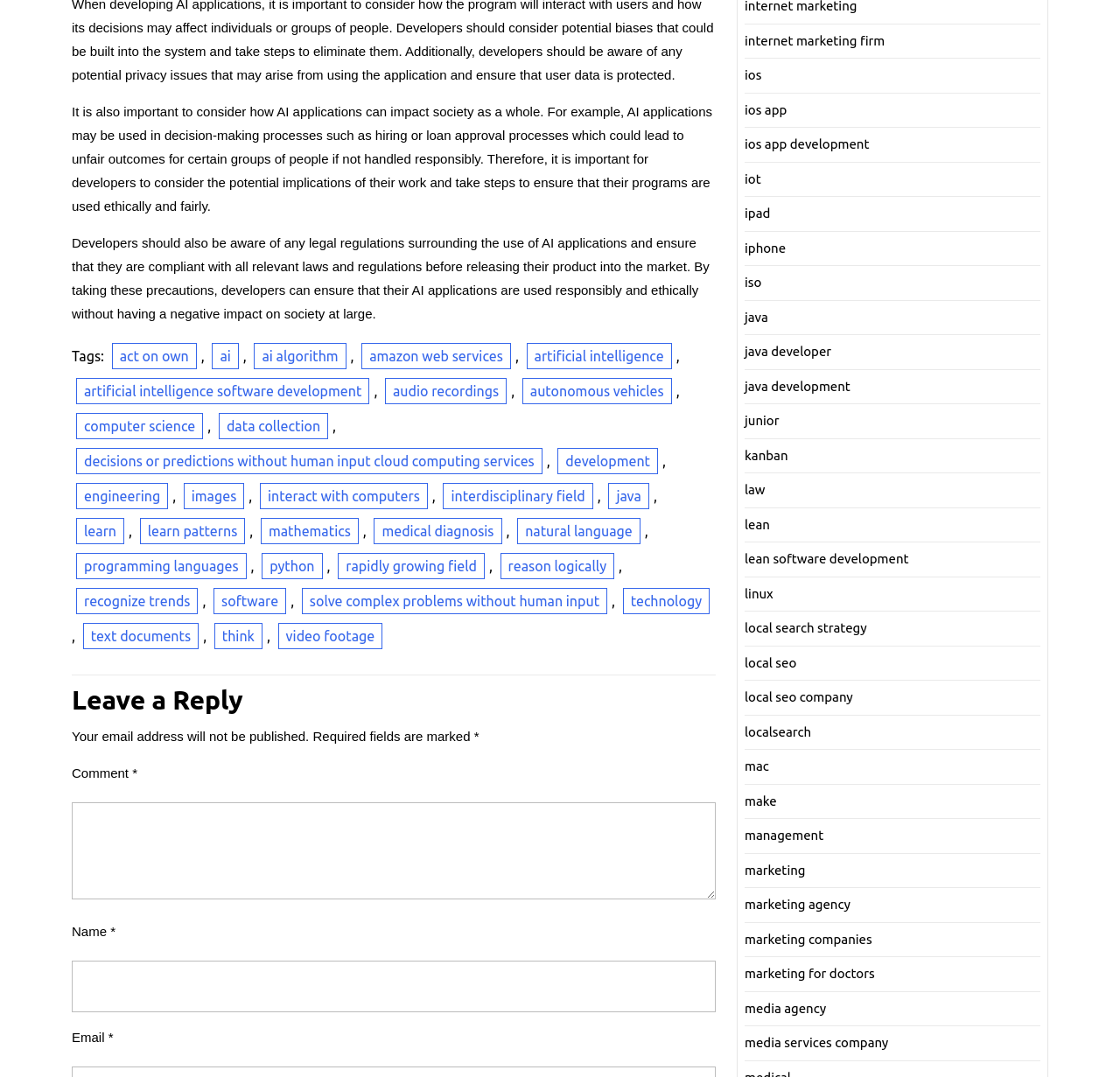What is the topic of the text?
Please provide a single word or phrase as your answer based on the screenshot.

AI applications